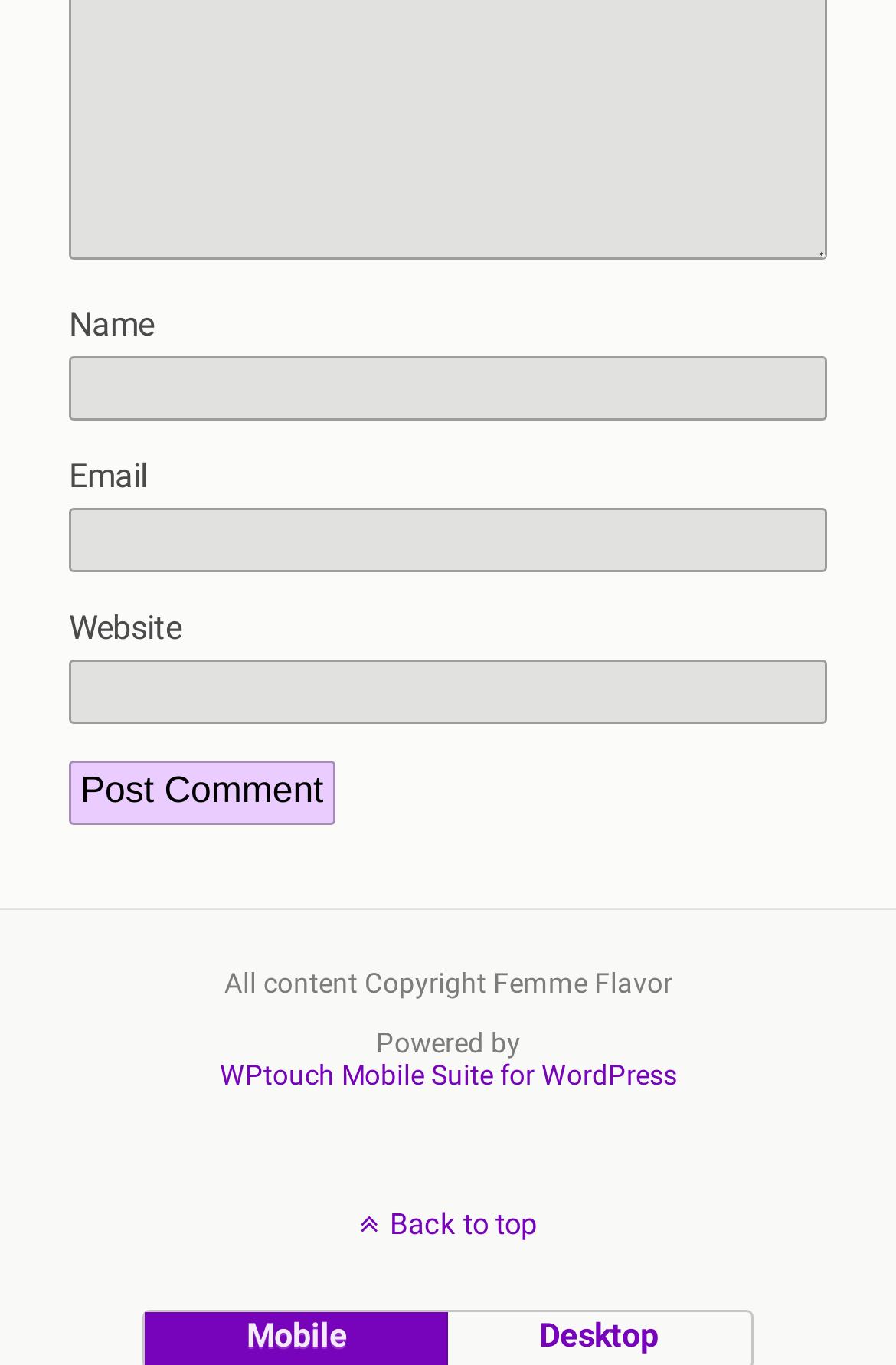Based on the description "name="submit" value="Post Comment"", find the bounding box of the specified UI element.

[0.077, 0.558, 0.374, 0.605]